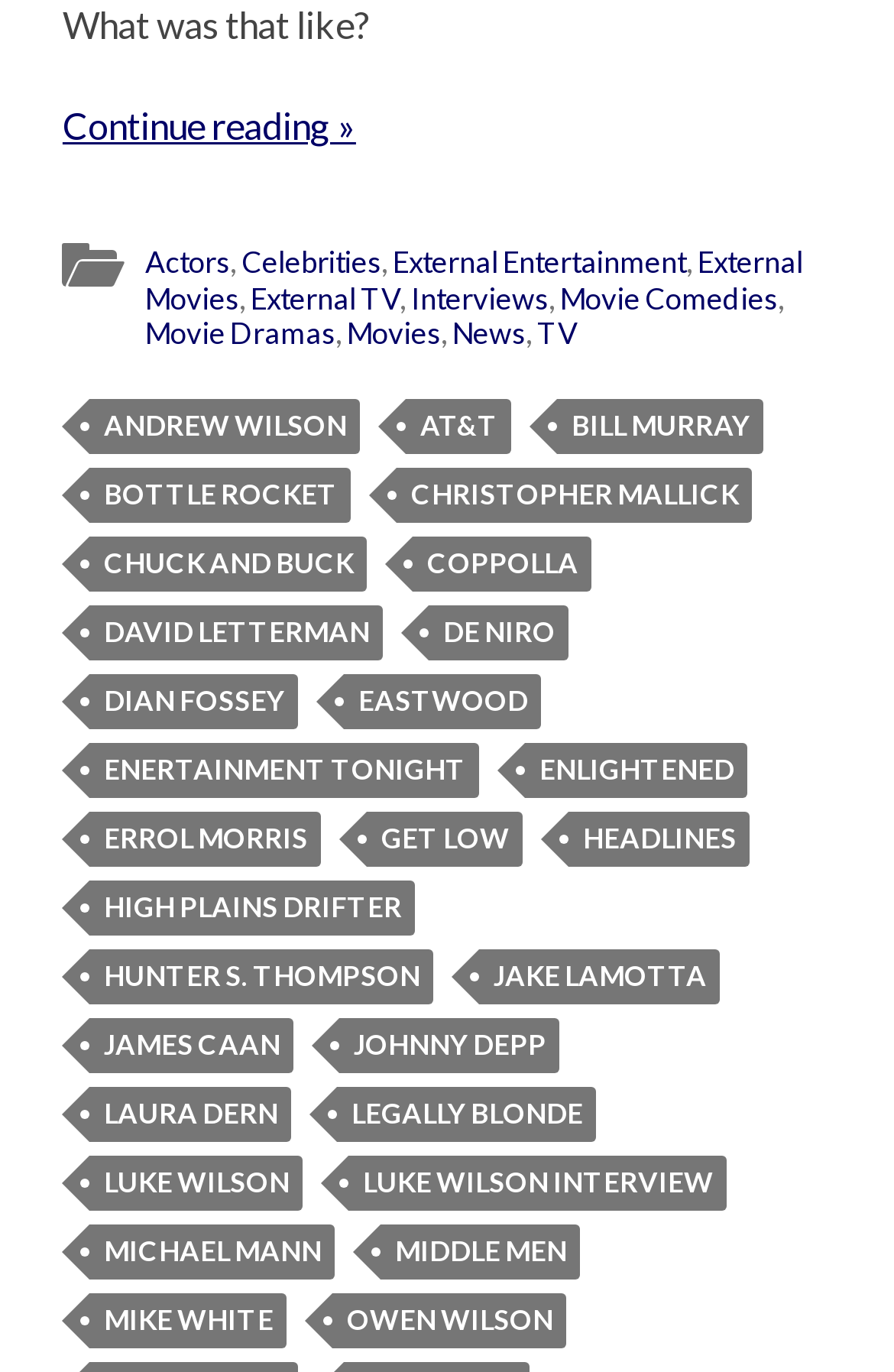Find and specify the bounding box coordinates that correspond to the clickable region for the instruction: "Read more about ANDREW WILSON".

[0.101, 0.291, 0.403, 0.331]